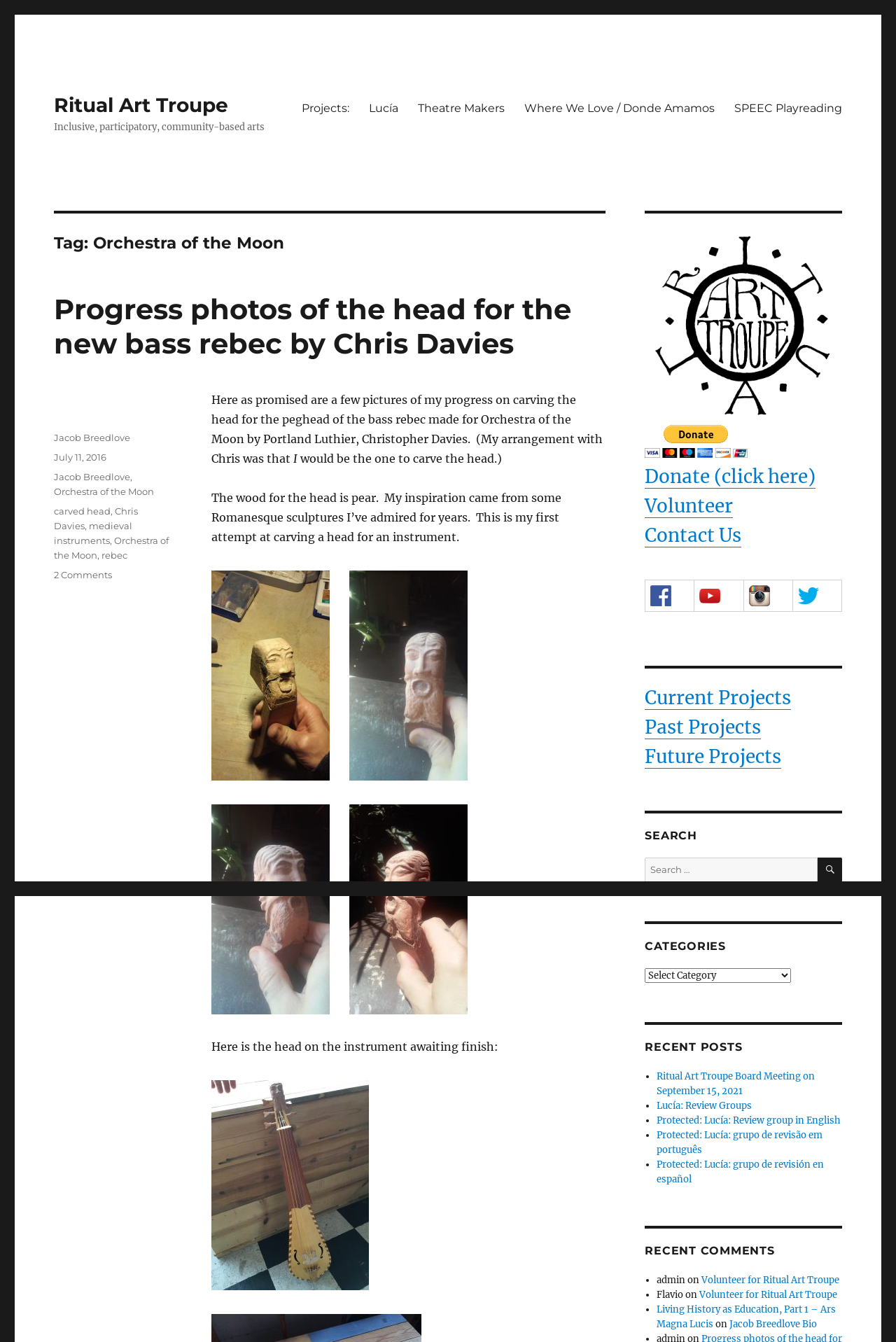What is the author of the post about the bass rebec?
Answer with a single word or phrase, using the screenshot for reference.

Jacob Breedlove